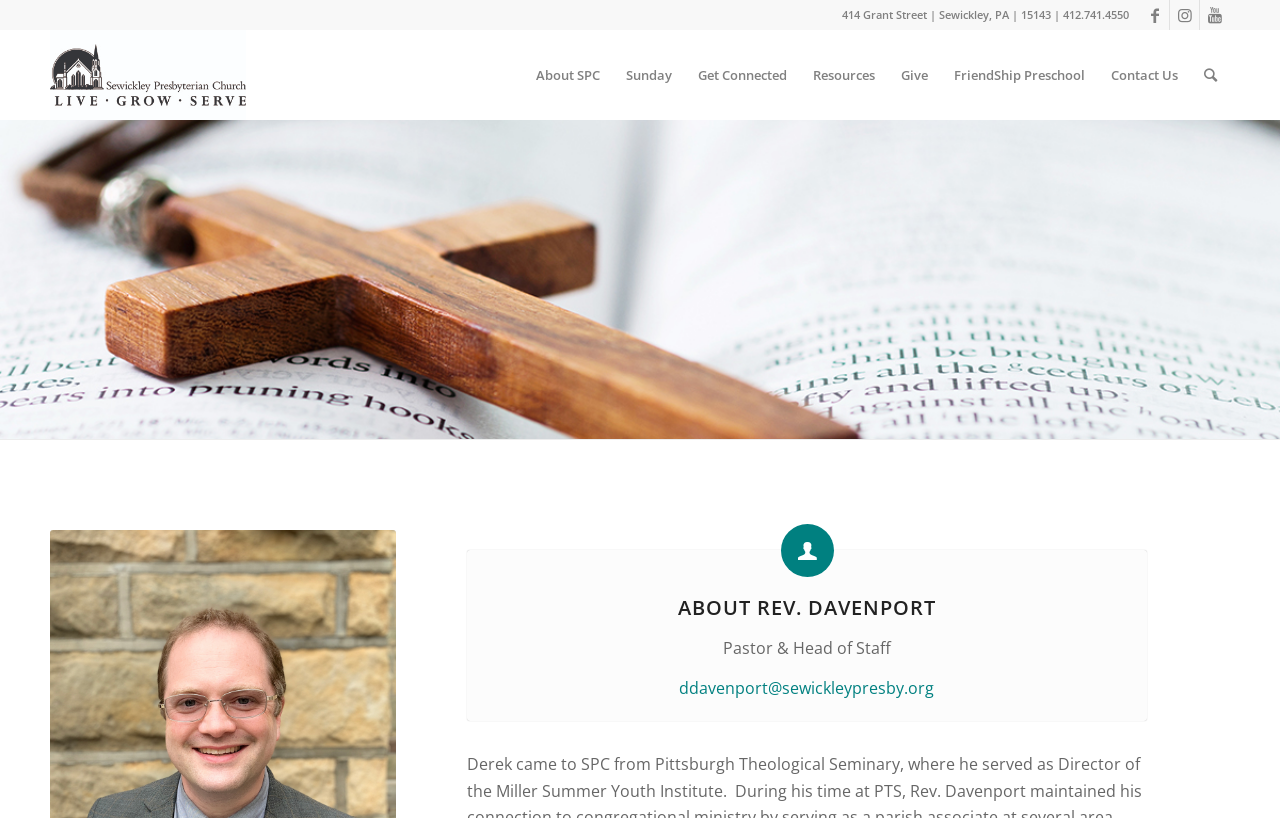Provide a comprehensive description of the webpage.

The webpage is about Rev. Derek Davenport, a pastor at Sewickley Presbyterian Church. At the top right corner, there are three social media links to Facebook, Instagram, and Youtube. Below these links, there is an address and contact information for the church, "414 Grant Street | Sewickley, PA | 15143 | 412.741.4550". 

On the top left, there is a logo of Sewickley Presbyterian Church, which is also a link to the church's homepage. Next to the logo, there are several navigation links, including "About SPC", "Sunday", "Get Connected", "Resources", "Give", "FriendShip Preschool", "Contact Us", and "Search". 

The main content of the webpage is an article about Rev. Derek Davenport. The article has a heading "ABOUT REV. DAVENPORT" and describes his role as "Pastor & Head of Staff". There is also a link to his email address, "ddavenport@sewickleypresby.org".